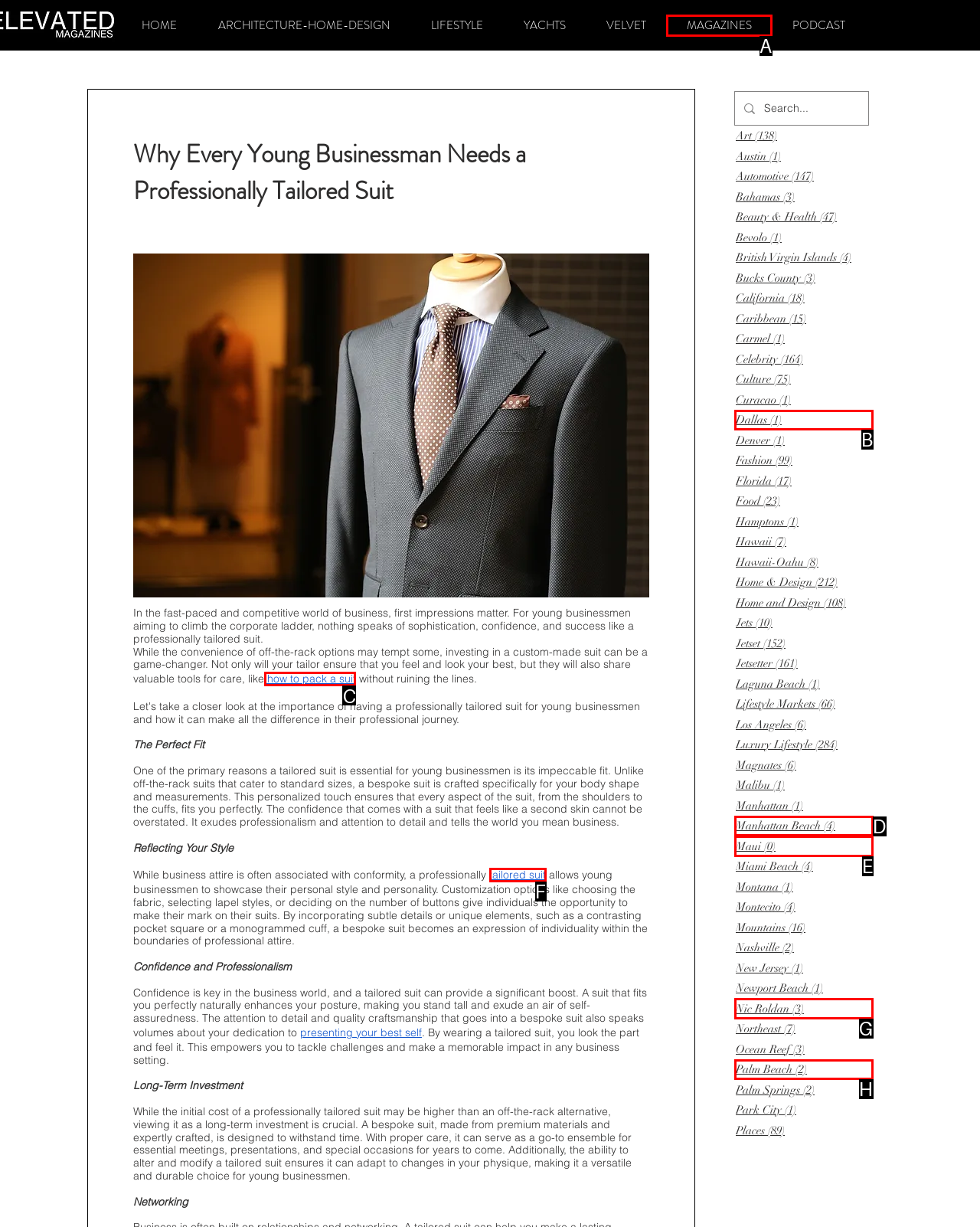Identify the letter of the correct UI element to fulfill the task: Read more about 'how to pack a suit' from the given options in the screenshot.

C